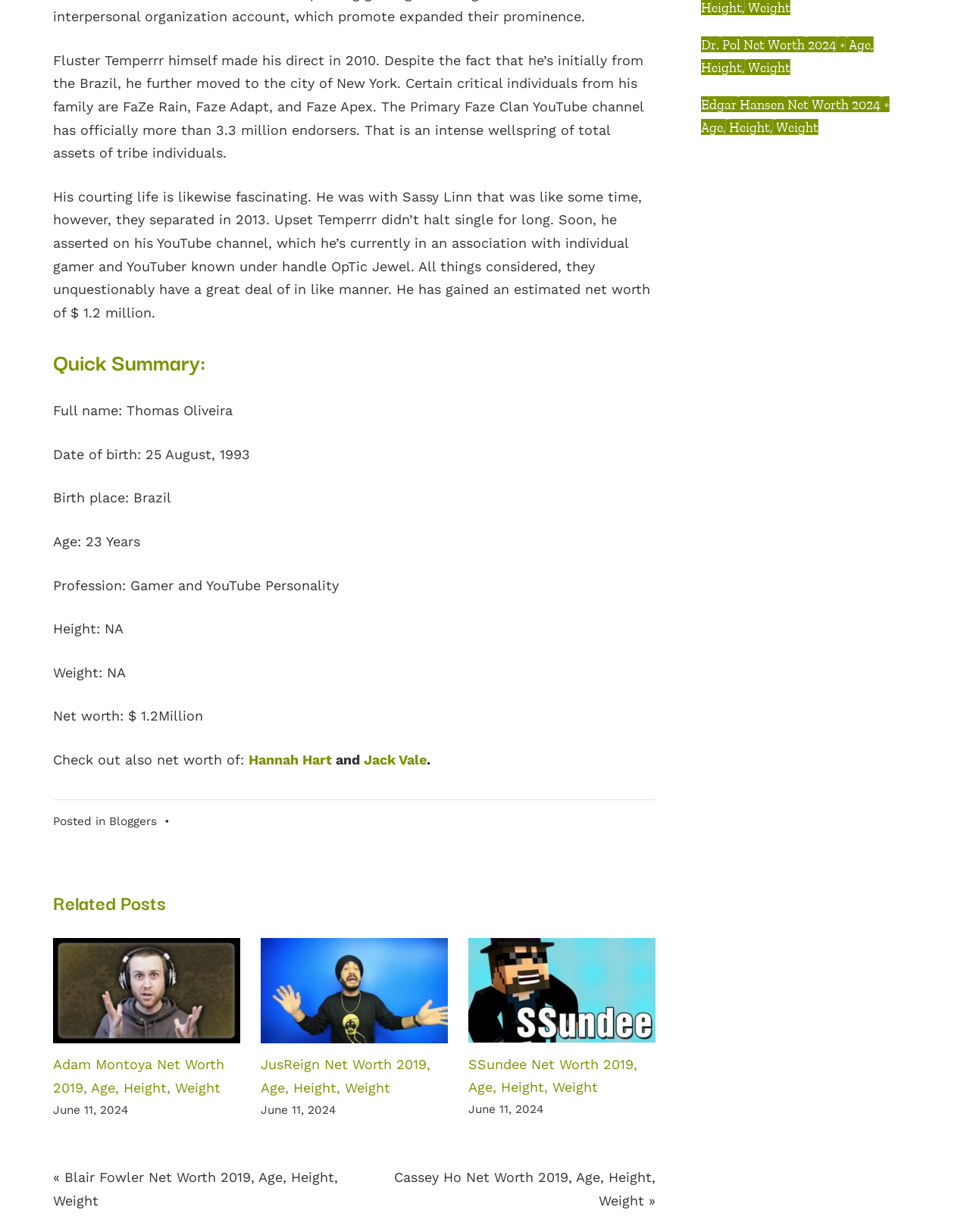Using the given element description, provide the bounding box coordinates (top-left x, top-left y, bottom-right x, bottom-right y) for the corresponding UI element in the screenshot: Jack Vale

[0.375, 0.61, 0.44, 0.623]